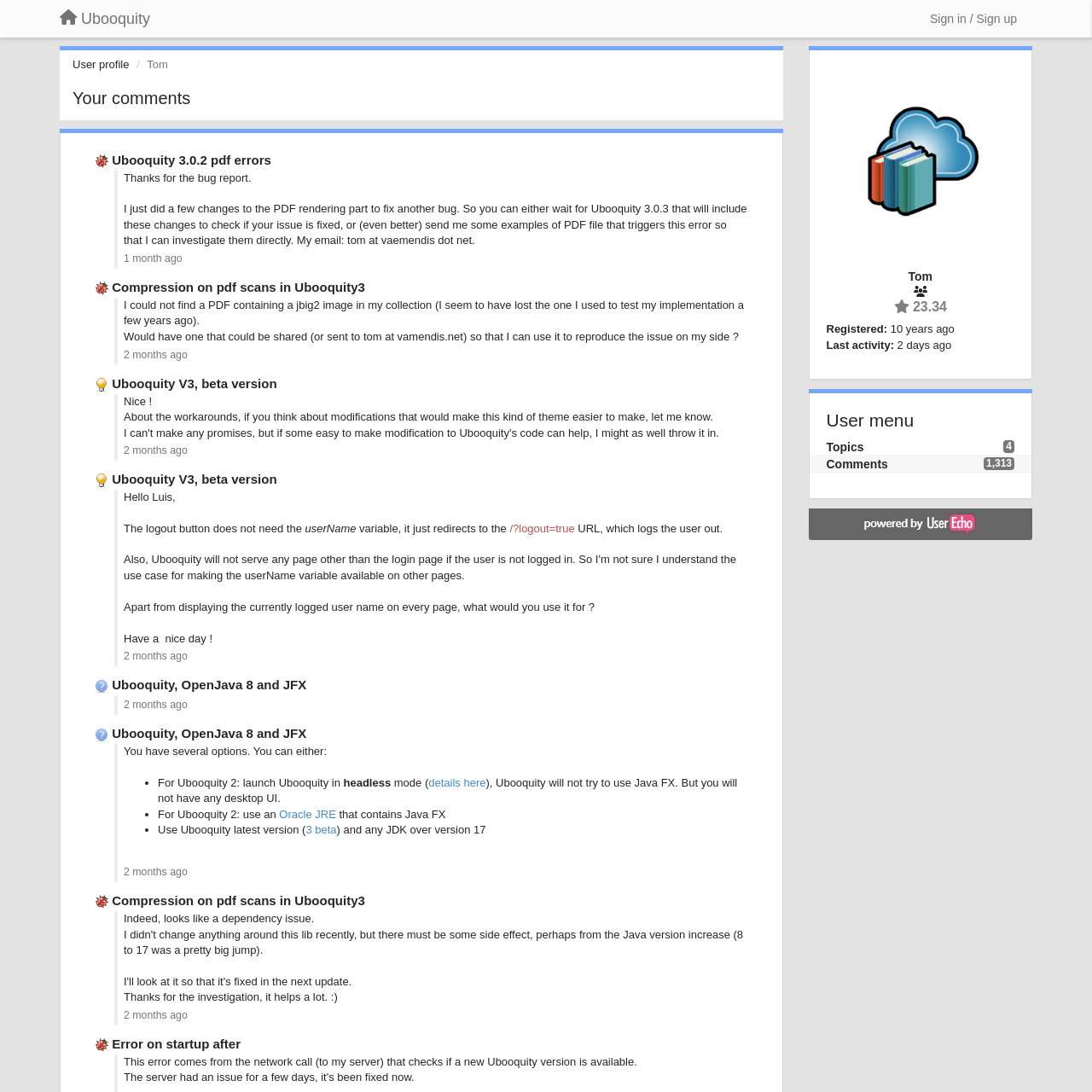Respond with a single word or phrase to the following question: What is the date of the user's registration?

March 8, 2014